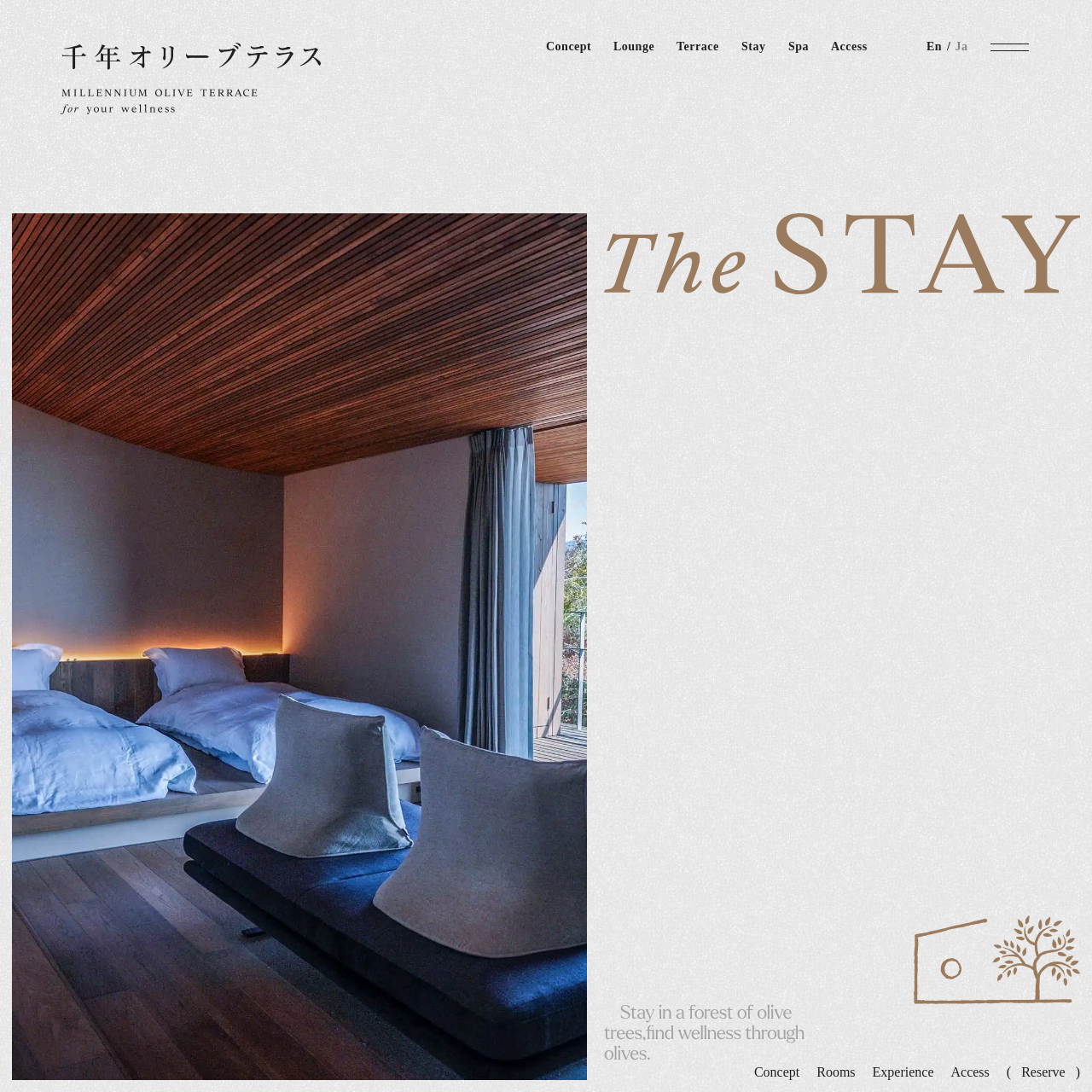Could you indicate the bounding box coordinates of the region to click in order to complete this instruction: "Click on Samsung link".

None